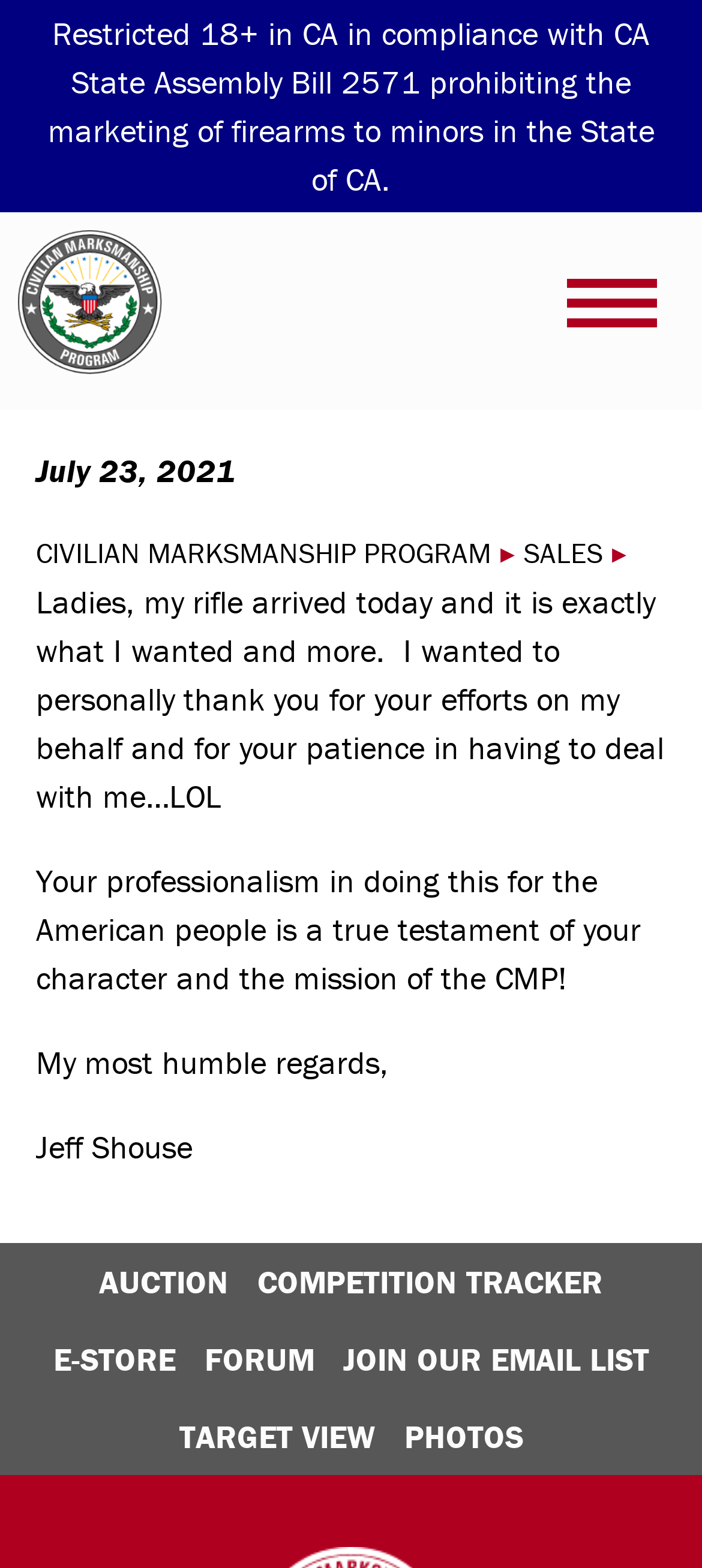What is the purpose of the 'Skip to content' link?
Deliver a detailed and extensive answer to the question.

The 'Skip to content' link is likely intended to allow users to bypass the navigation menu and go directly to the main content area of the webpage, making it easier for users with disabilities to access the content.